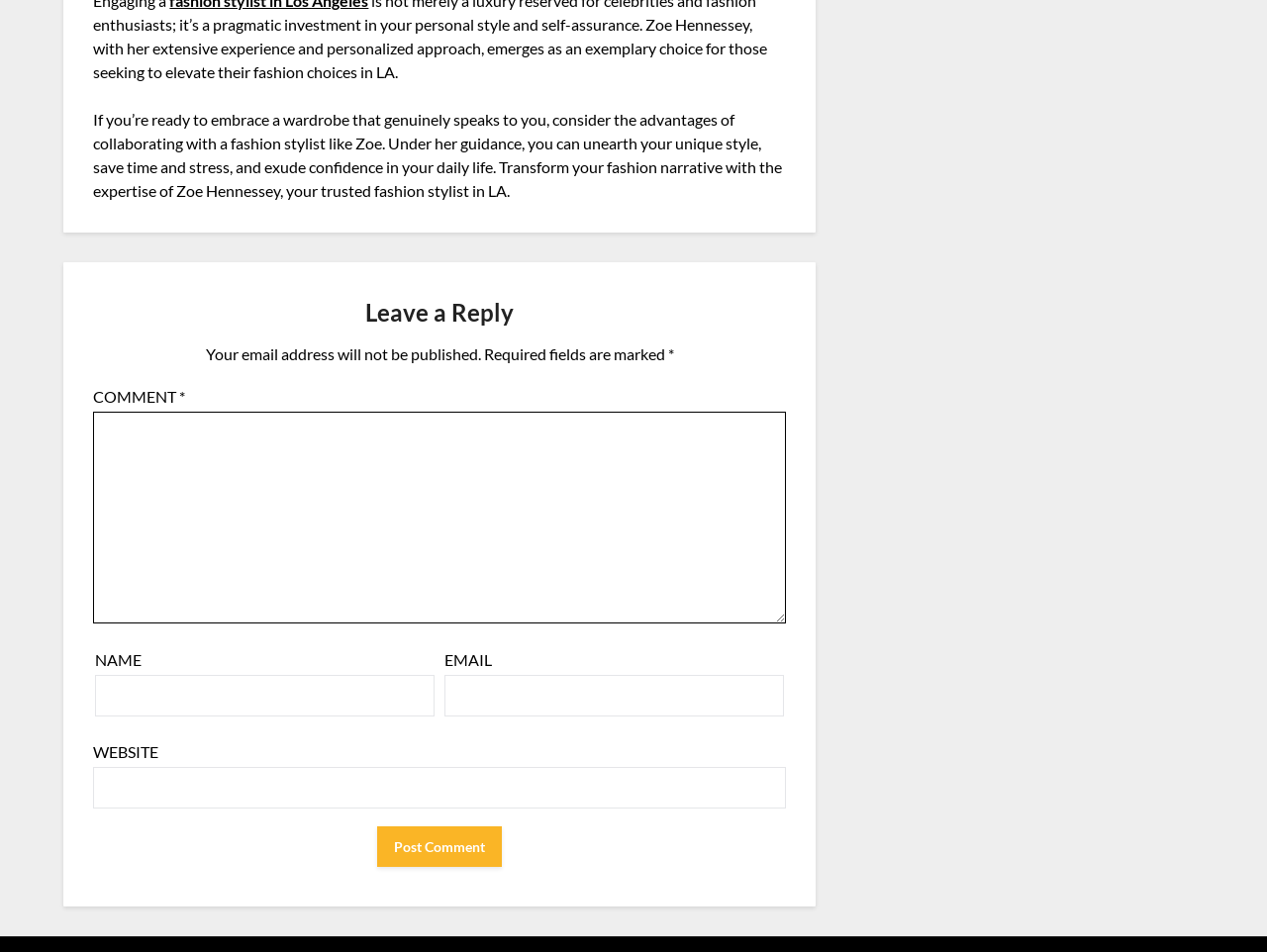What is the purpose of collaborating with a fashion stylist like Zoe?
Use the screenshot to answer the question with a single word or phrase.

to unearth unique style